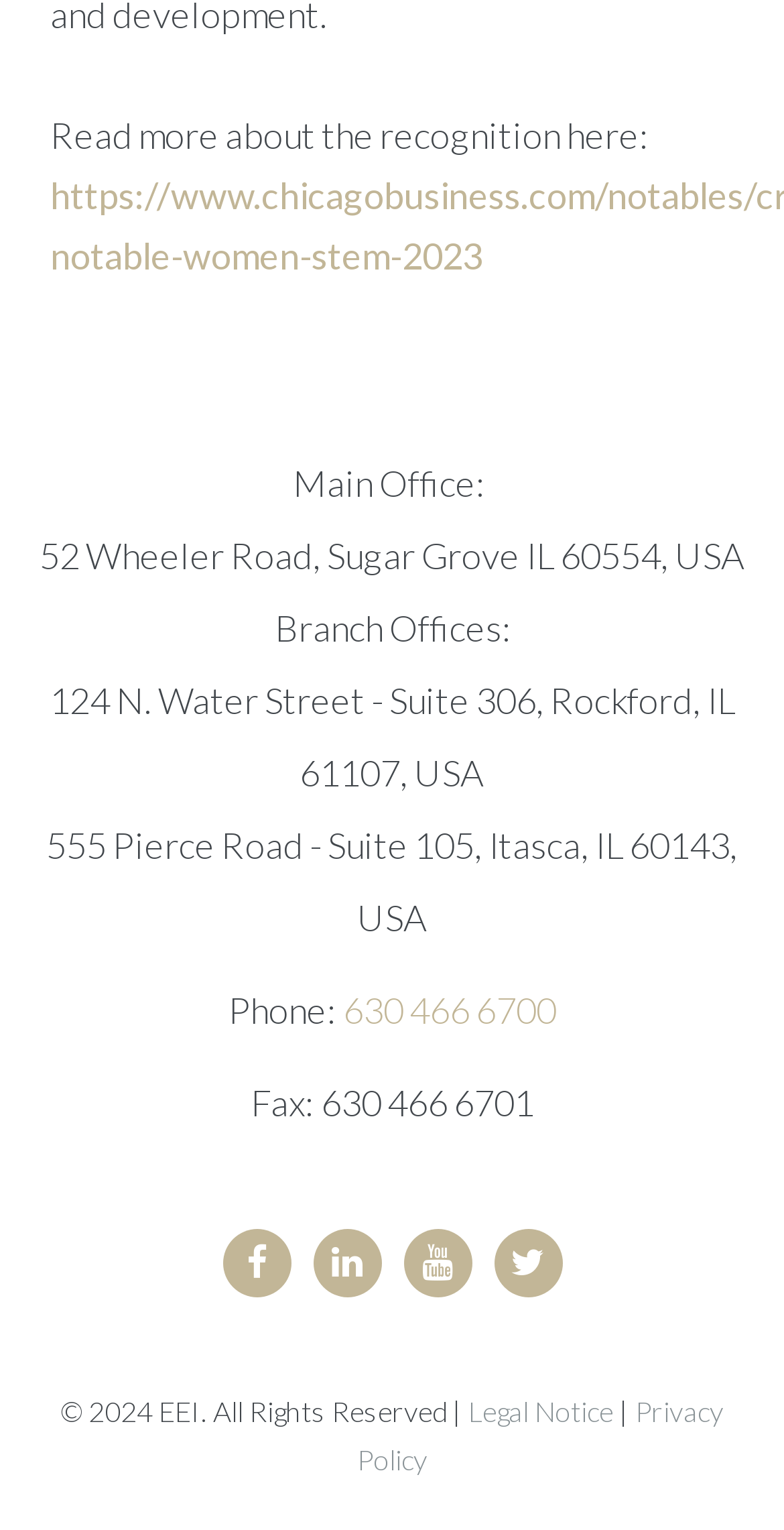What social media platforms are linked?
Please ensure your answer is as detailed and informative as possible.

I found the social media platforms by looking at the link elements at the bottom of the page, which contain icons and text that indicate the platforms.